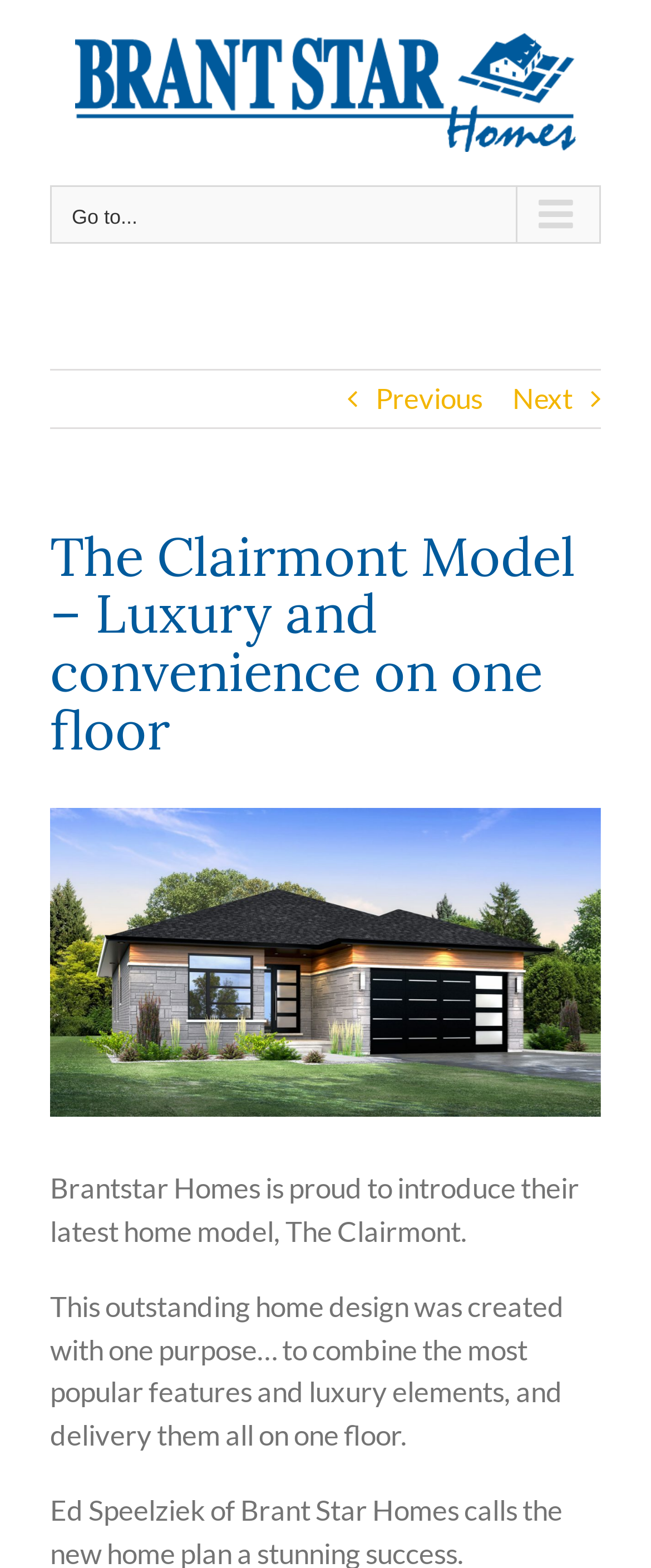What is the purpose of the home design?
Answer the question with a single word or phrase by looking at the picture.

To combine popular features and luxury elements